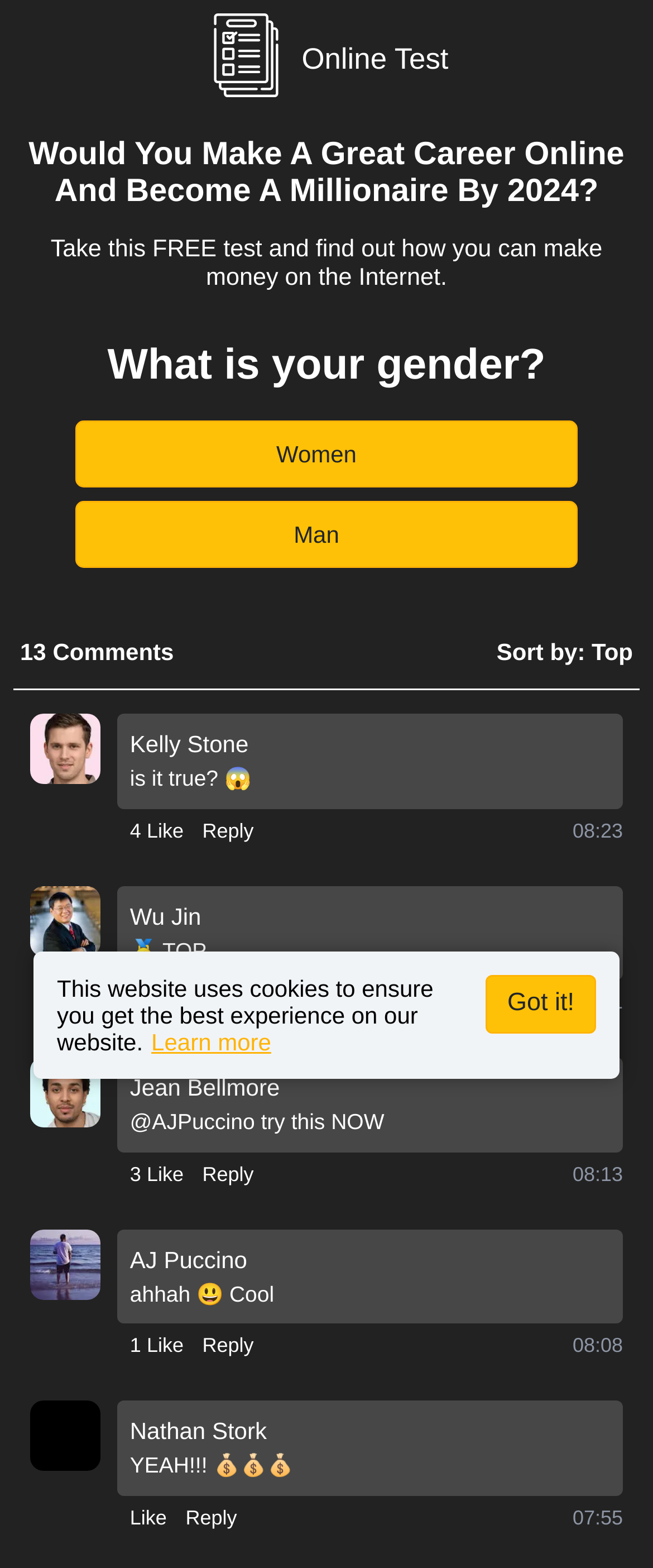Generate a thorough caption detailing the webpage content.

This webpage appears to be a survey or quiz page, with a prominent heading that asks "Would You Make A Great Career Online And Become A Millionaire By 2024?" followed by a subheading that invites users to take a free test to find out how they can make money on the Internet. 

At the top of the page, there is a logo image and a static text "Online Test". Below the heading, there is a question "What is your gender?" with two buttons "Women" and "Man" to select from. 

The majority of the page is dedicated to a comments section, where users can see and interact with comments from others. Each comment includes a profile picture, the commenter's name, the comment text, and buttons to "Like" and "Reply". There are also timestamps for each comment. 

The comments section is divided into sections, with a "Sort by: Top" option at the top. There are 7 comments in total, each with a different user's profile picture, name, and comment text. Some comments have emojis and hashtags in them. 

At the bottom of the page, there is a notice about the website using cookies, with a link to "Learn more" and a button to "Got it!" to acknowledge the notice.